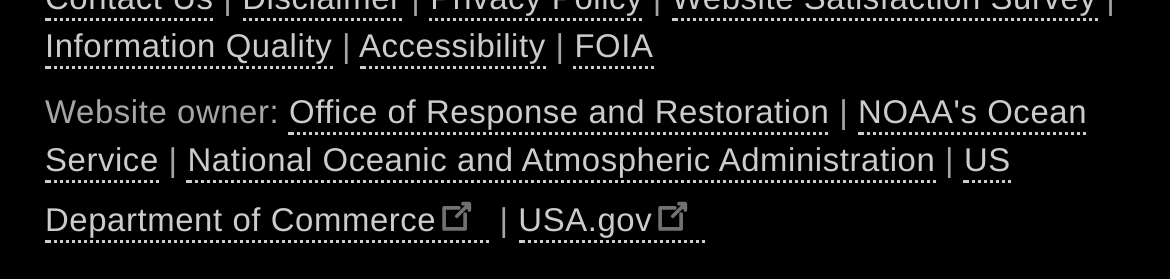How many links are there in the top section?
Please answer the question with a detailed and comprehensive explanation.

The top section refers to the area with the highest y1 coordinate. In this case, it contains the links 'August 2022' and 'July 2022', so there are 2 links in the top section.